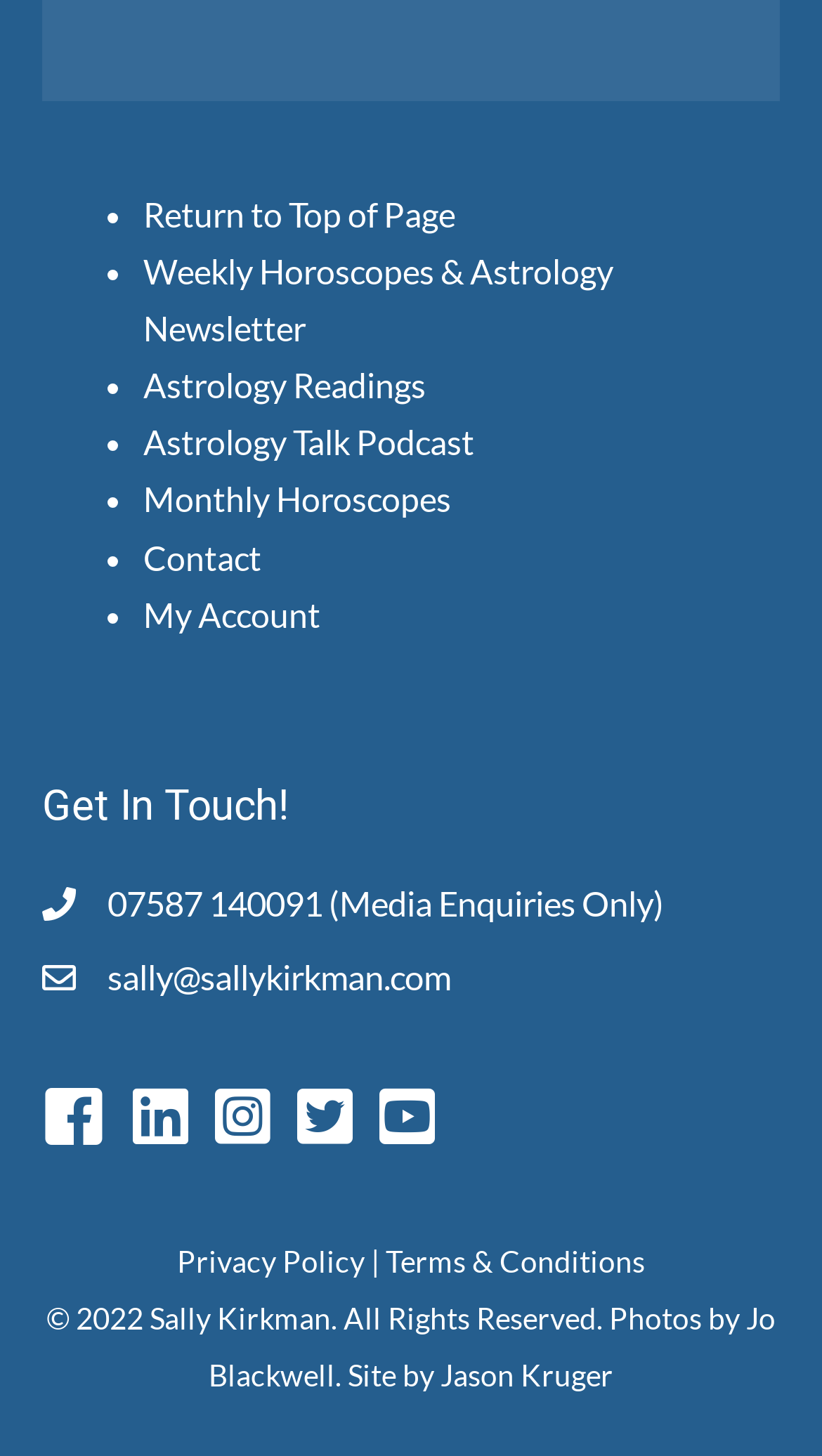Answer the question briefly using a single word or phrase: 
How can users contact the website owner?

Phone or email